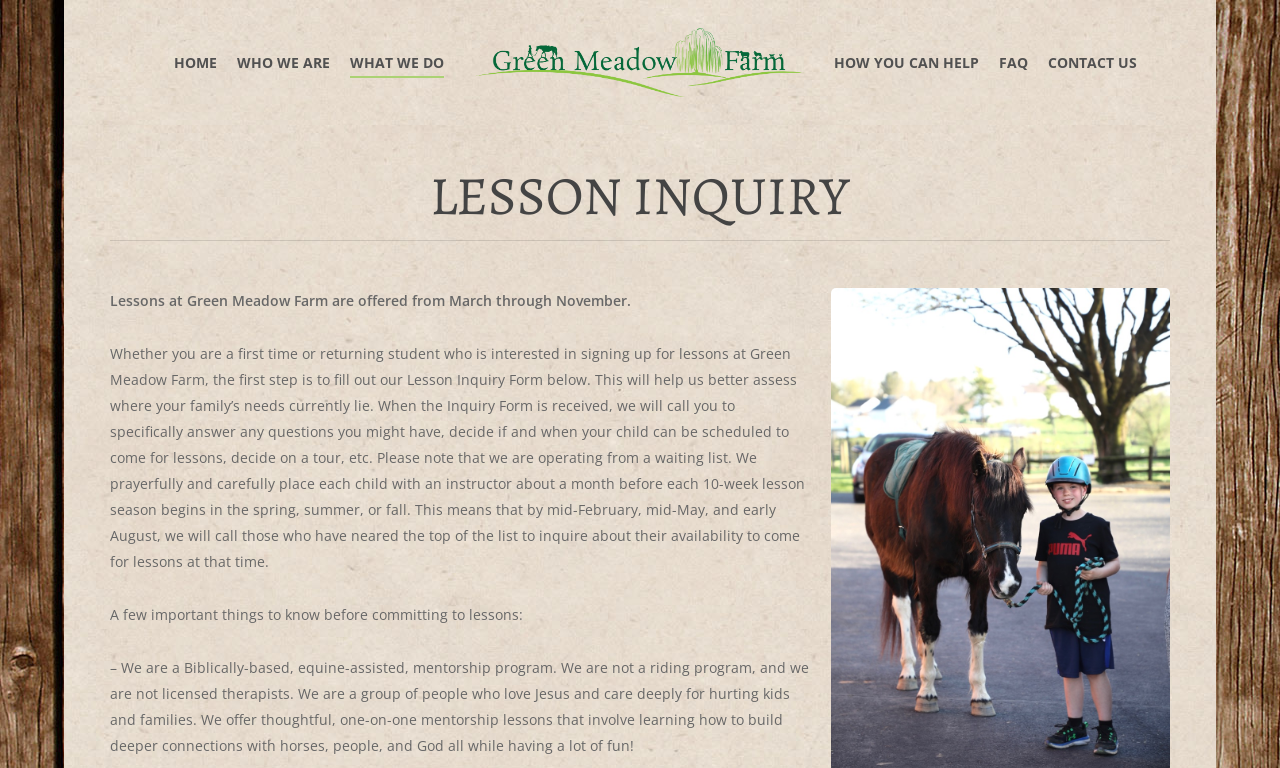Provide the bounding box coordinates of the HTML element described as: "HOW YOU CAN HELP". The bounding box coordinates should be four float numbers between 0 and 1, i.e., [left, top, right, bottom].

[0.652, 0.068, 0.765, 0.094]